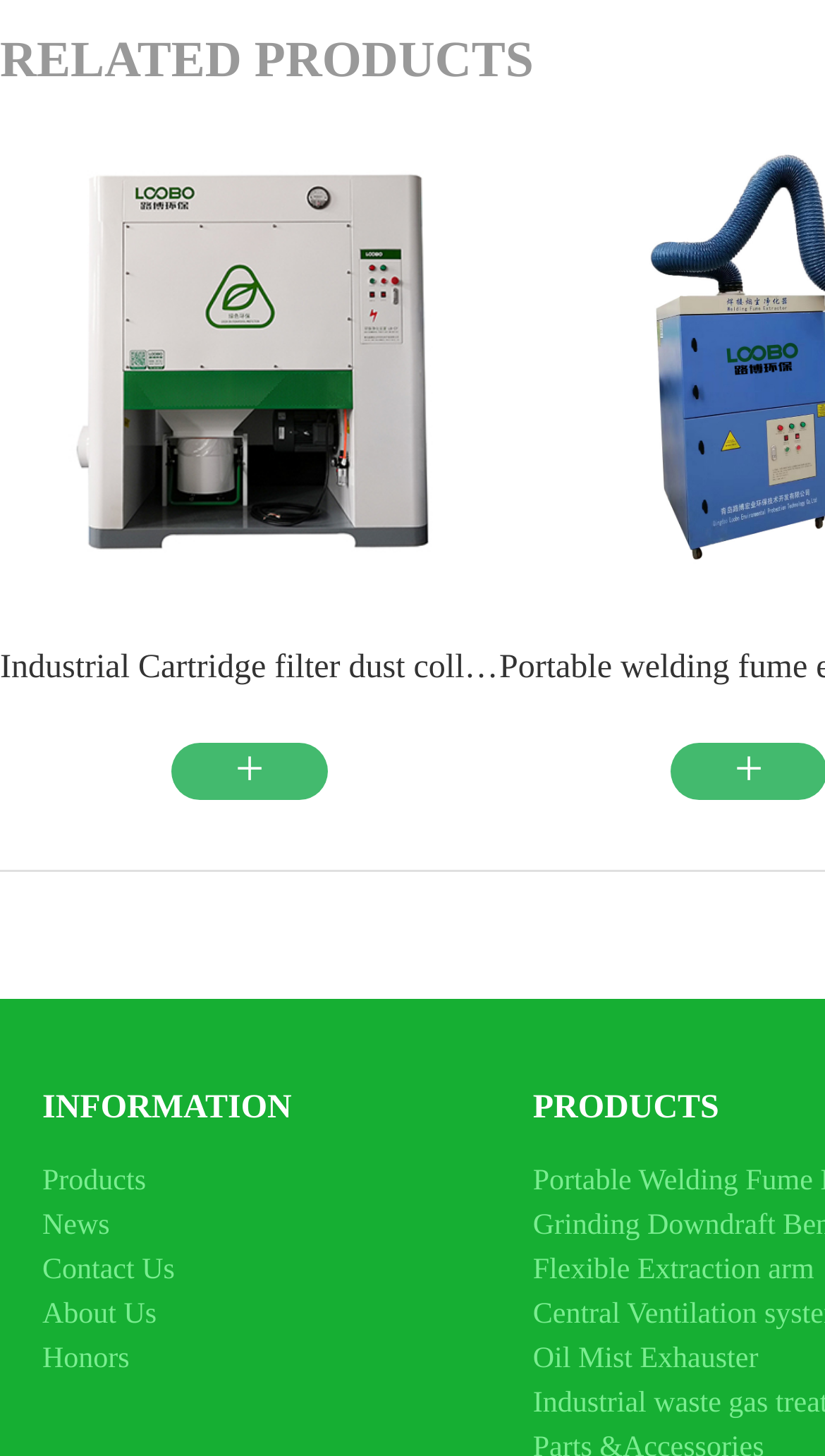Please identify the bounding box coordinates of where to click in order to follow the instruction: "Learn more about Oil Mist Exhauster".

[0.646, 0.923, 0.919, 0.945]